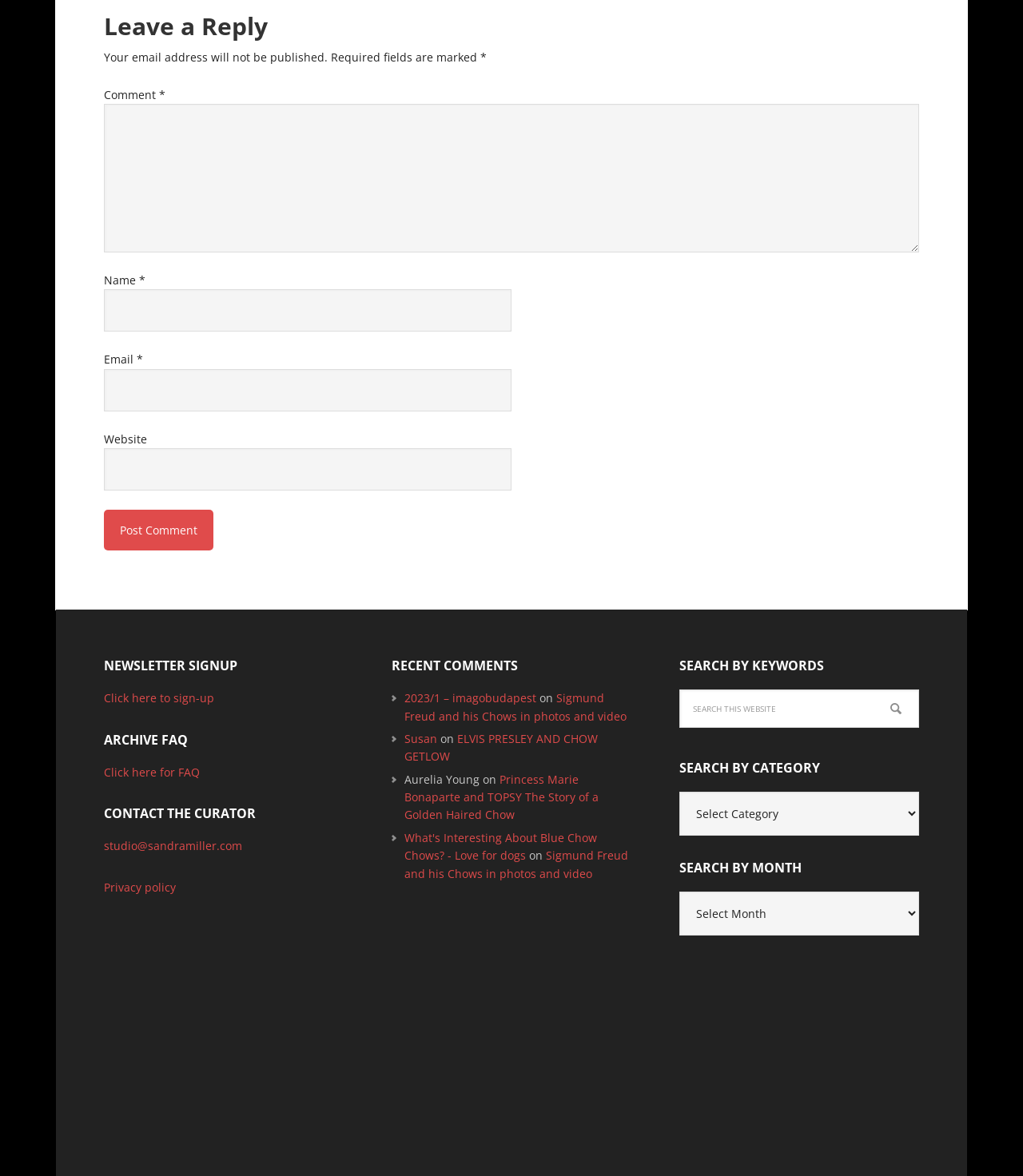Please specify the bounding box coordinates of the element that should be clicked to execute the given instruction: 'Sign up for the newsletter'. Ensure the coordinates are four float numbers between 0 and 1, expressed as [left, top, right, bottom].

[0.102, 0.587, 0.21, 0.6]